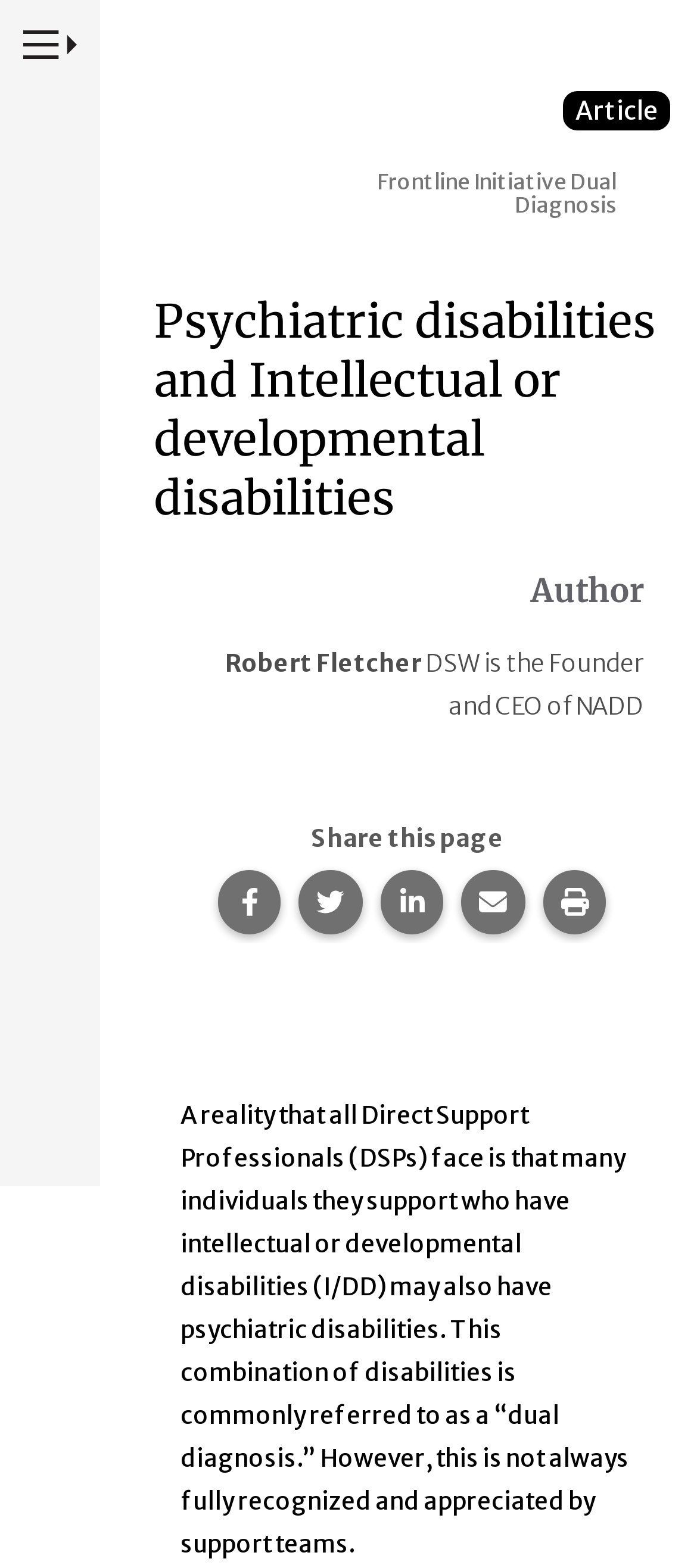Please answer the following question using a single word or phrase: 
What is the title of the article?

Frontline Initiative Dual Diagnosis